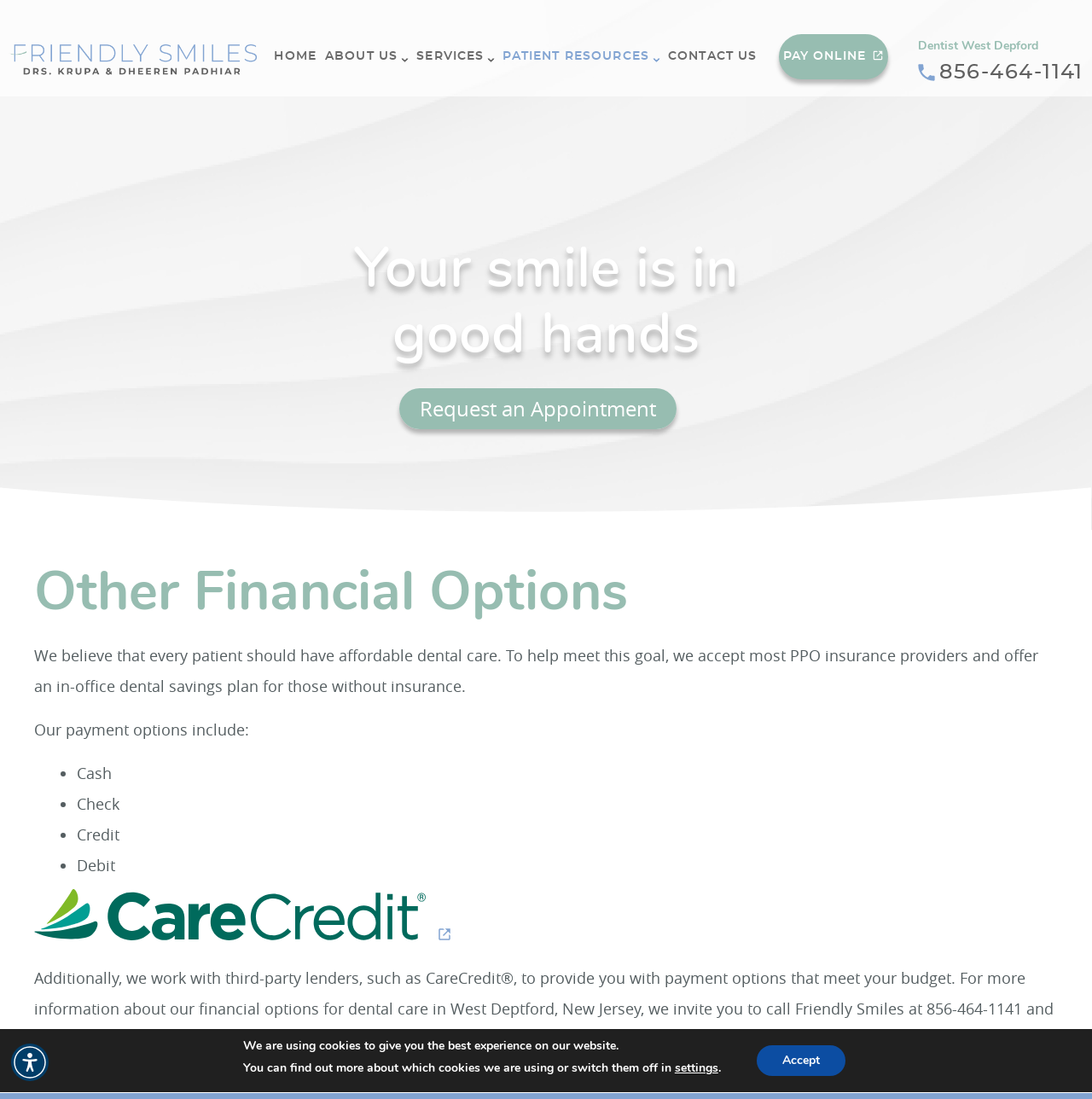Please locate the bounding box coordinates of the element that should be clicked to achieve the given instruction: "Learn about Care Credit".

[0.031, 0.841, 0.414, 0.859]